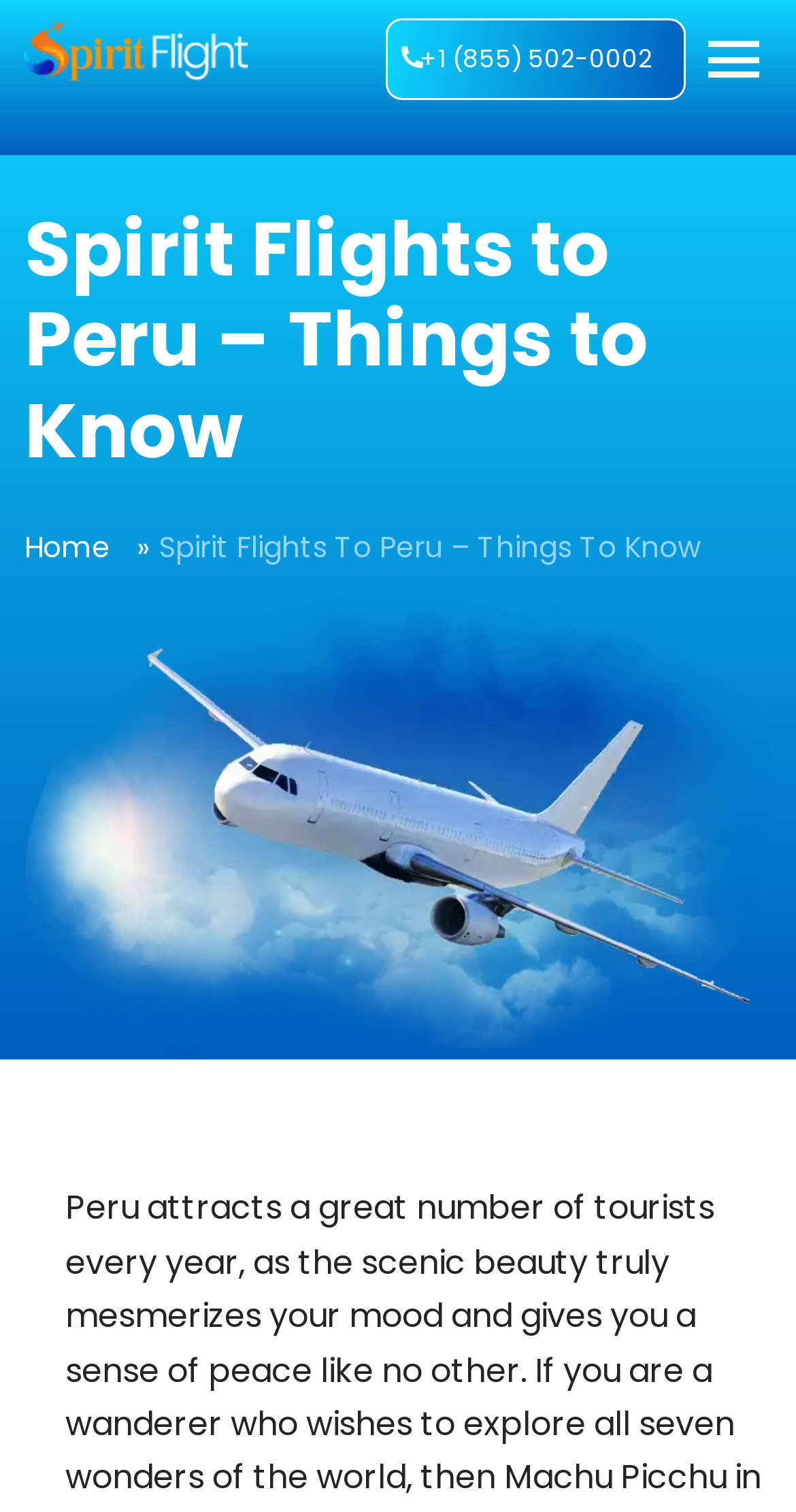Respond to the following question using a concise word or phrase: 
What is the image above the heading?

plane